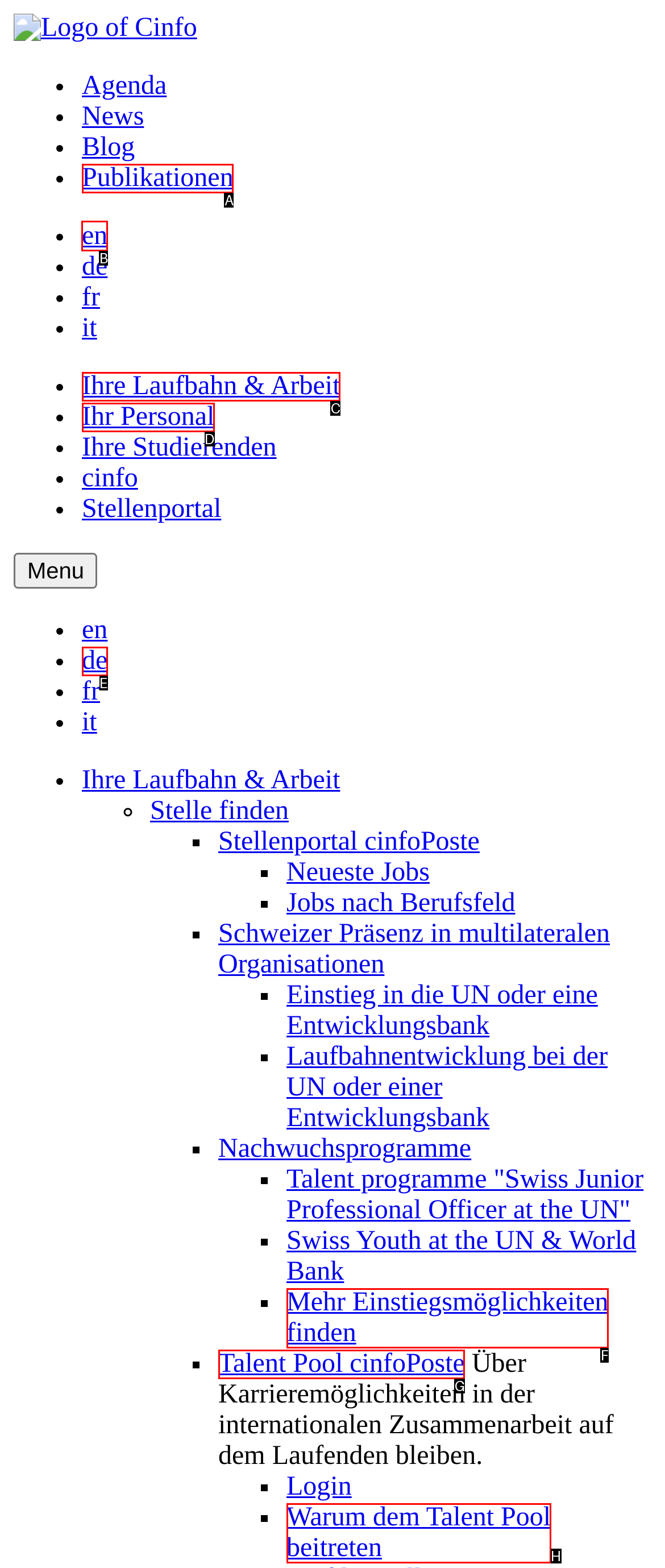To achieve the task: Select English language, indicate the letter of the correct choice from the provided options.

B